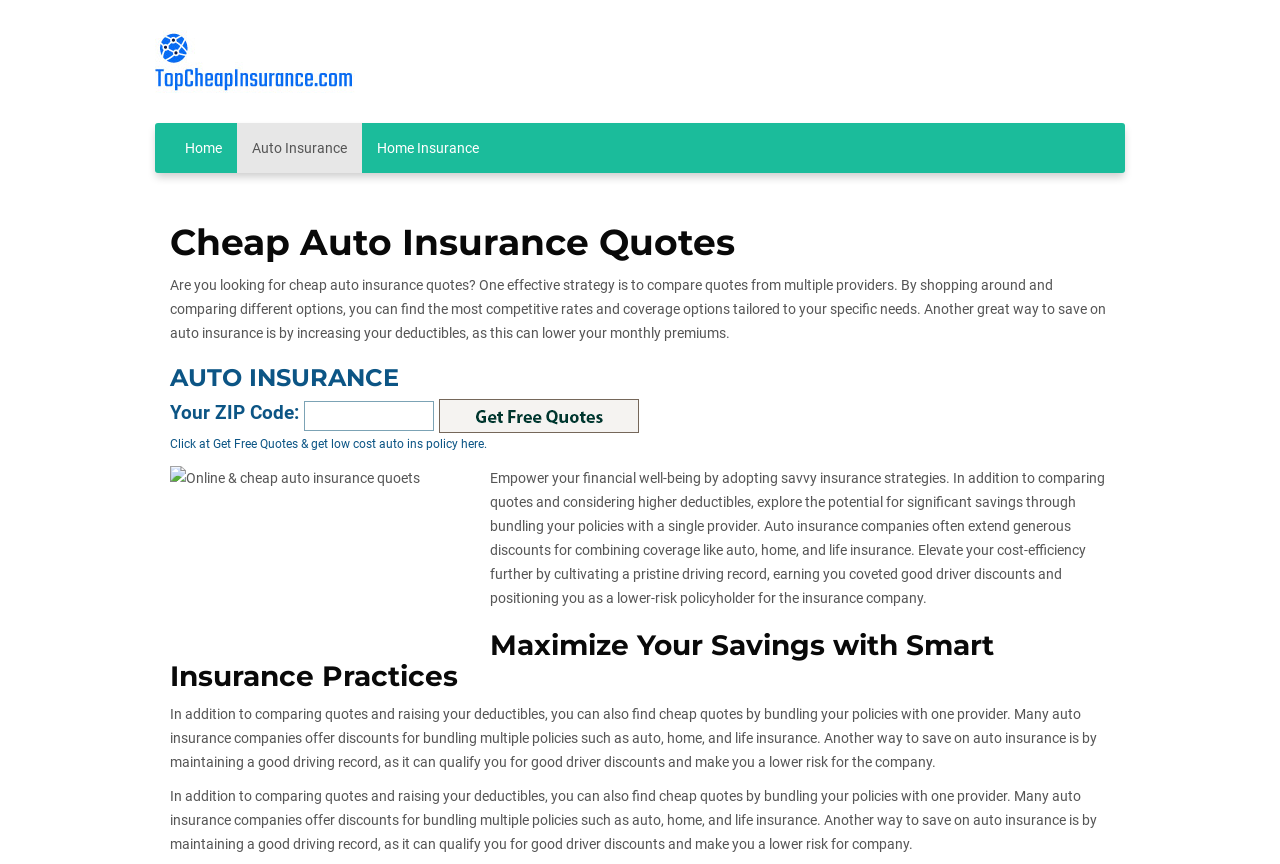Please provide a detailed answer to the question below by examining the image:
How can I find cheap auto insurance quotes?

According to the webpage, one effective strategy to find cheap auto insurance quotes is to compare quotes from multiple providers and consider raising deductibles, which can lower monthly premiums.